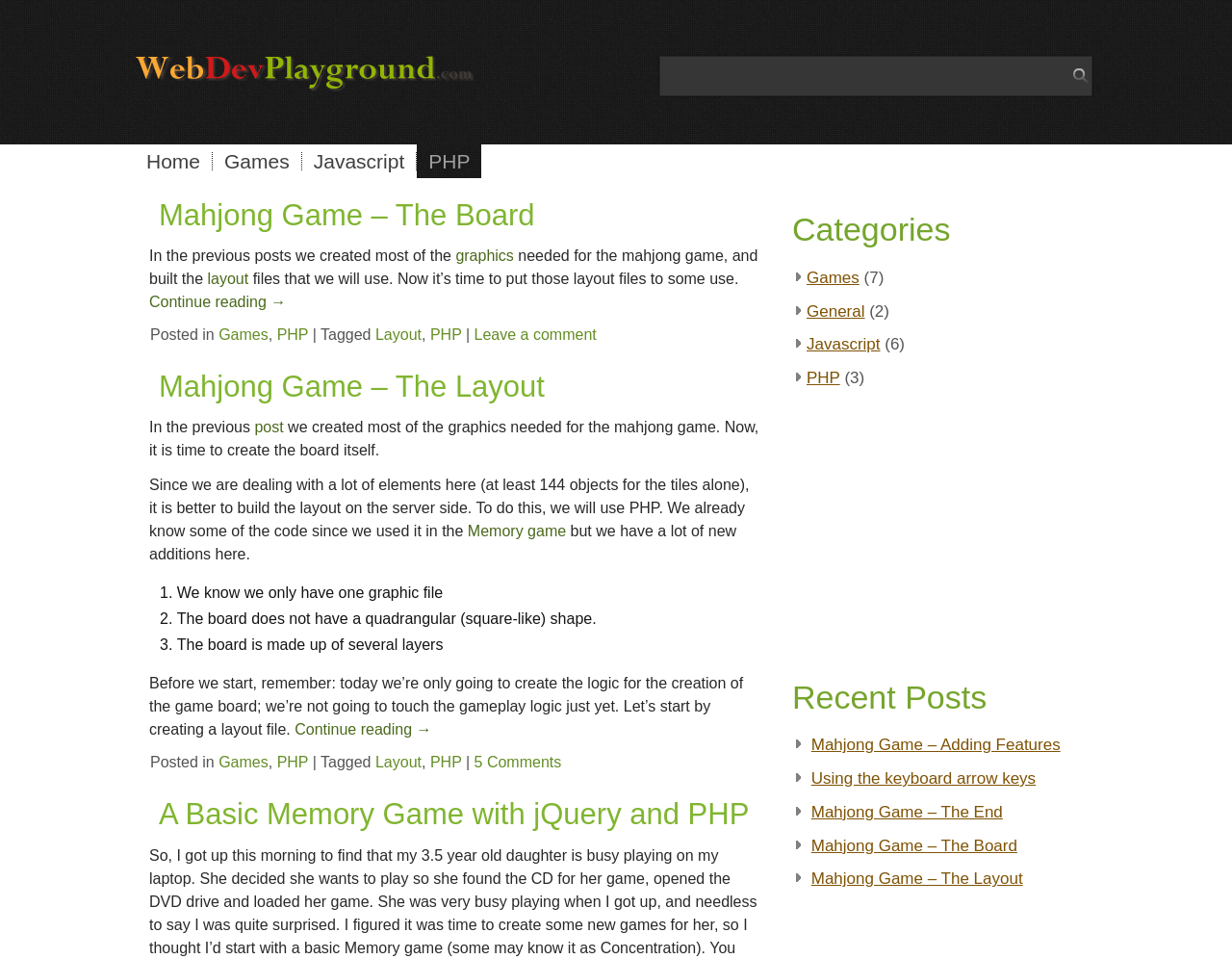By analyzing the image, answer the following question with a detailed response: What is the purpose of the layout file in the Mahjong game?

According to the article, the layout file is used to create the game board, which is a crucial part of the Mahjong game. The article explains that the board is made up of several layers and has a specific shape, and the layout file is used to create this board.